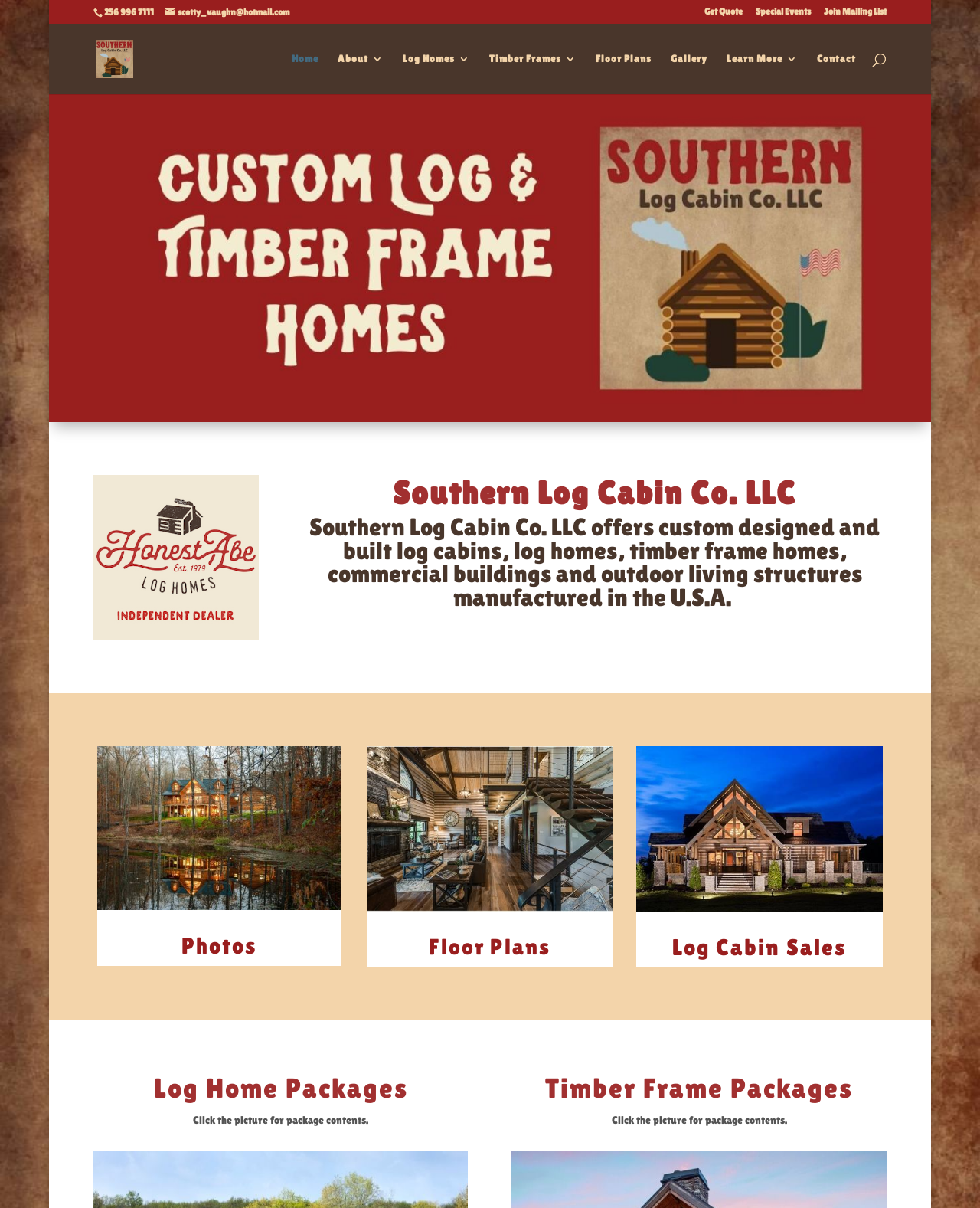What type of structures does Southern Log Cabin Co. LLC offer?
Answer with a single word or phrase by referring to the visual content.

Log cabins, log homes, timber frame homes, commercial buildings and outdoor living structures